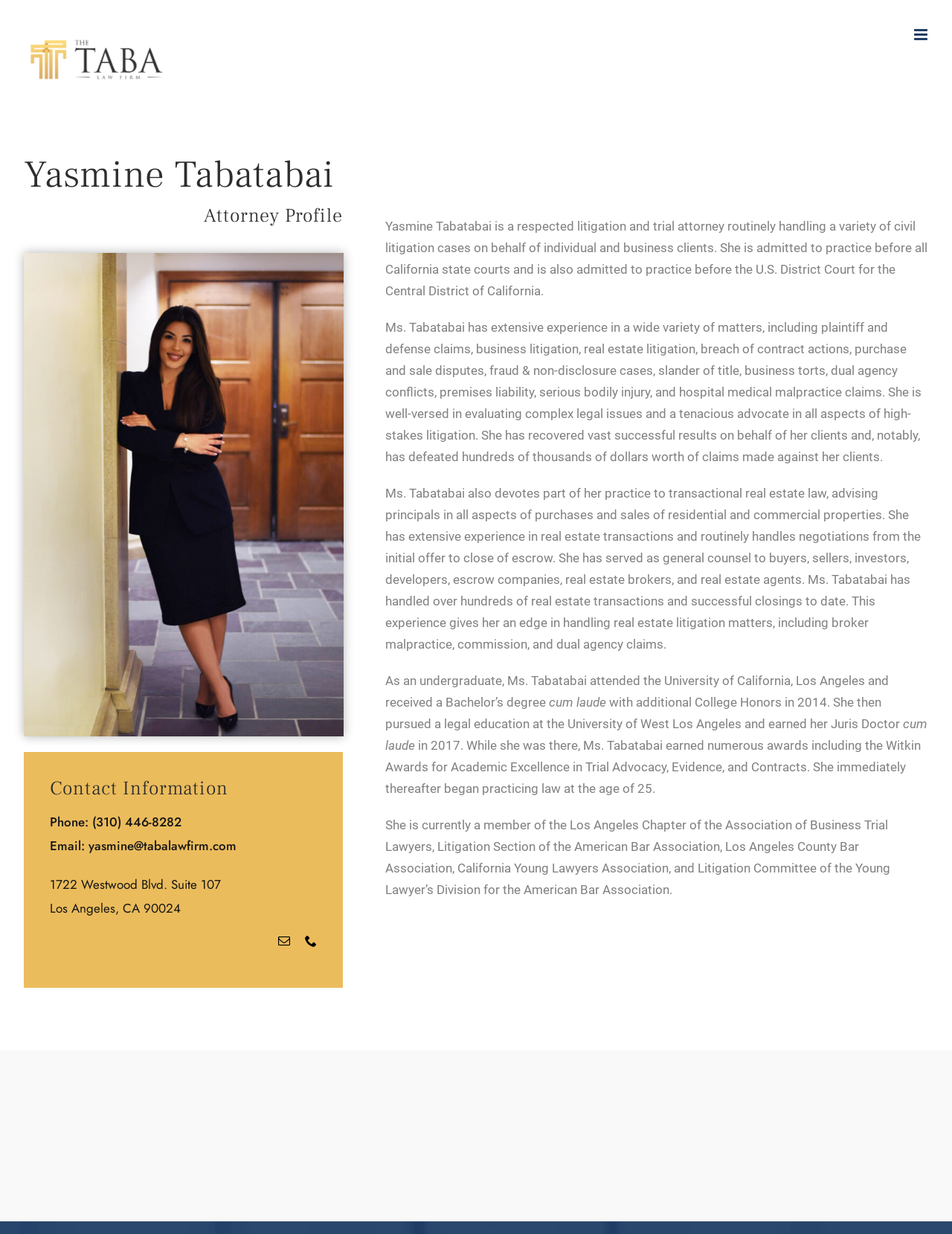Using the element description: "alt="The Taba Law Firm Logo"", determine the bounding box coordinates. The coordinates should be in the format [left, top, right, bottom], with values between 0 and 1.

[0.023, 0.012, 0.18, 0.084]